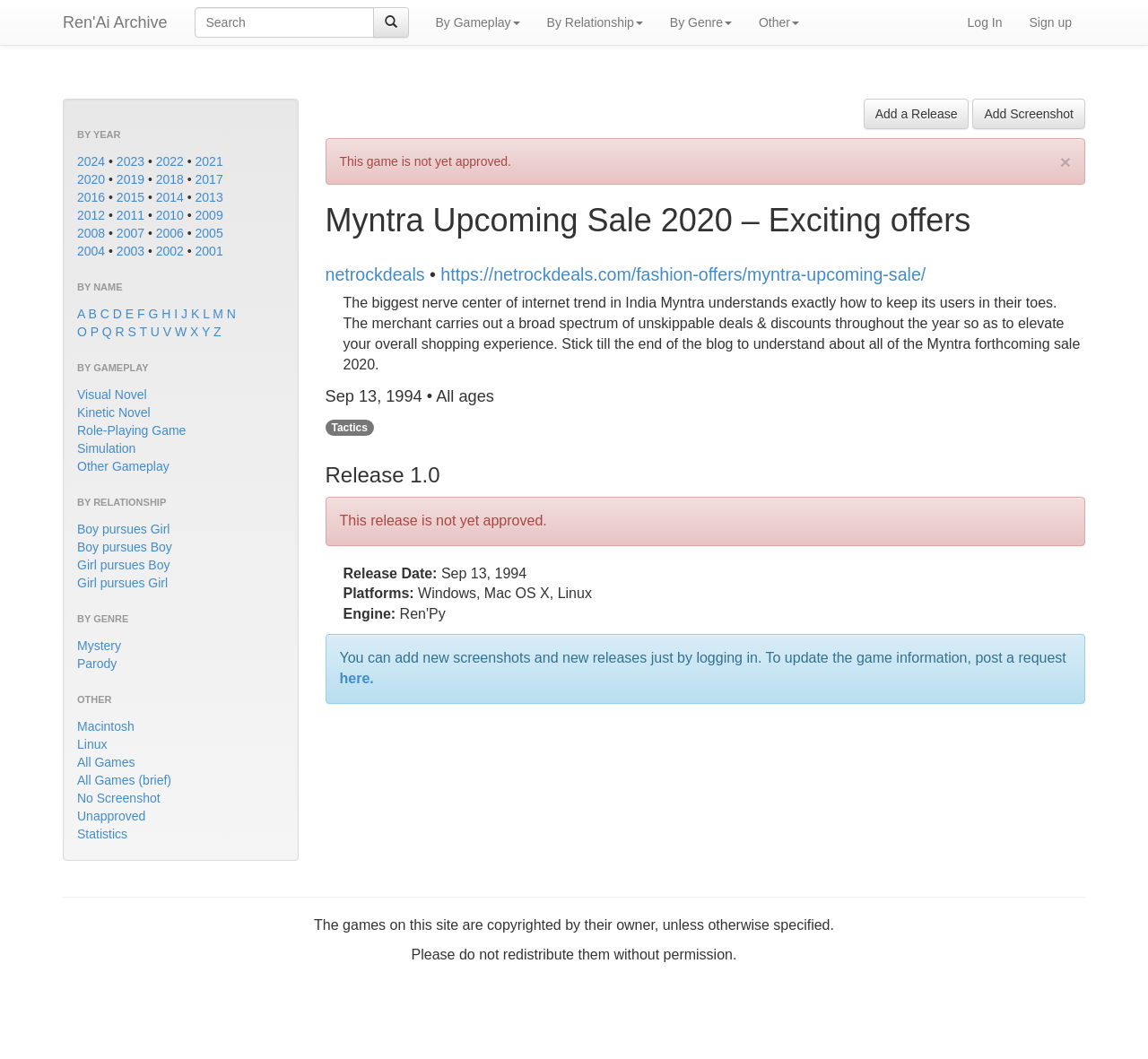Identify the bounding box coordinates for the UI element described as: "By Gameplay". The coordinates should be provided as four floats between 0 and 1: [left, top, right, bottom].

[0.368, 0.0, 0.464, 0.042]